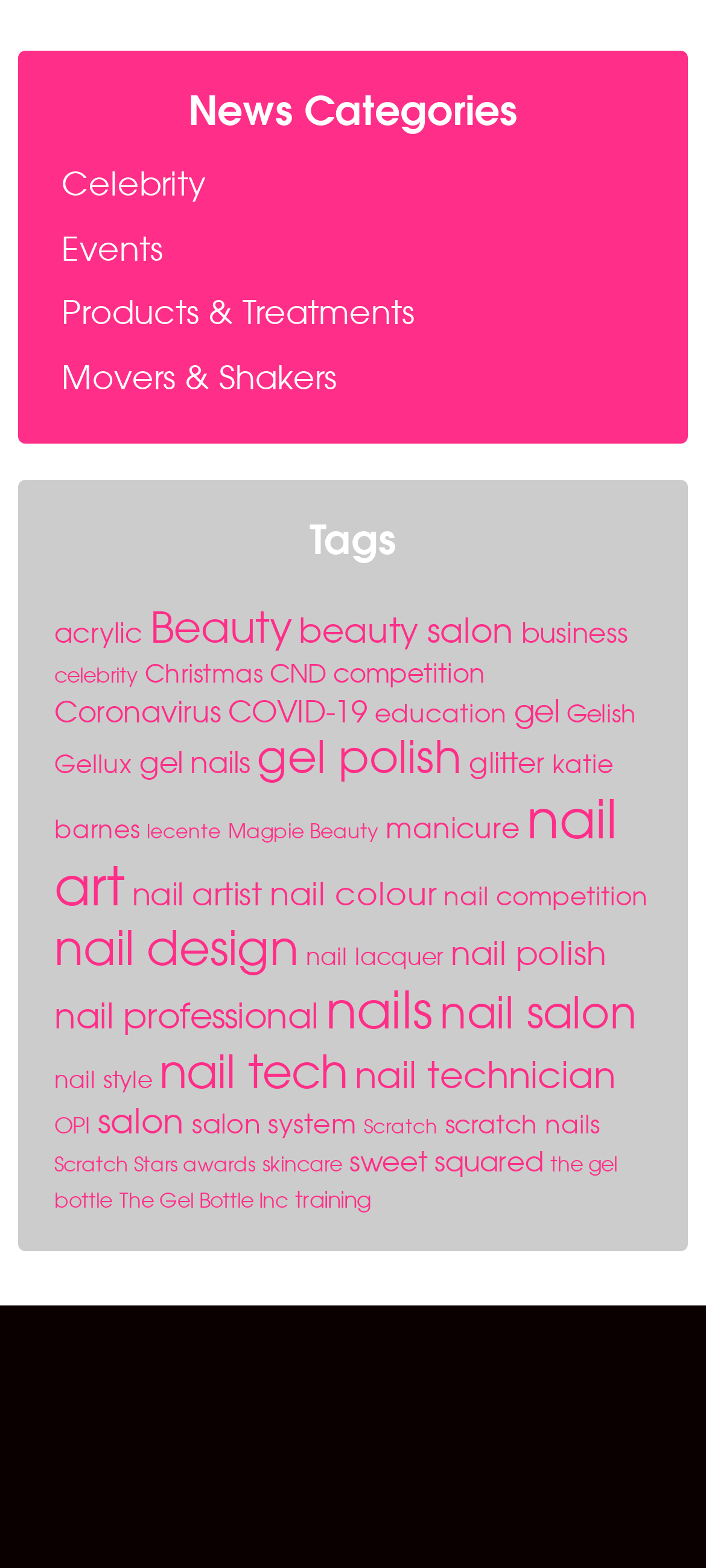Provide the bounding box for the UI element matching this description: "VIEW BIO »".

None